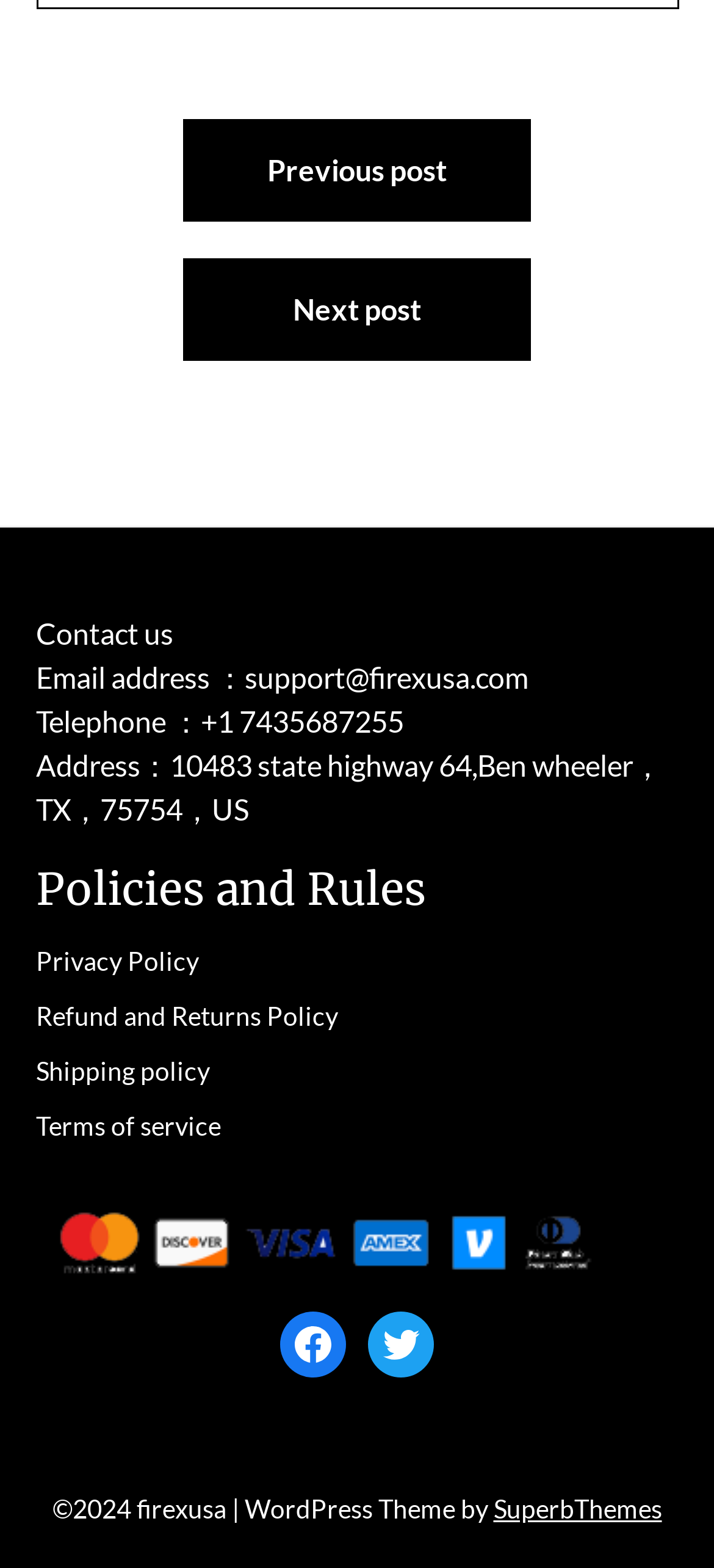With reference to the screenshot, provide a detailed response to the question below:
What is the name of the WordPress theme provider?

I found the WordPress theme information at the bottom of the webpage, which states '| WordPress Theme by SuperbThemes'. The name of the WordPress theme provider is SuperbThemes.